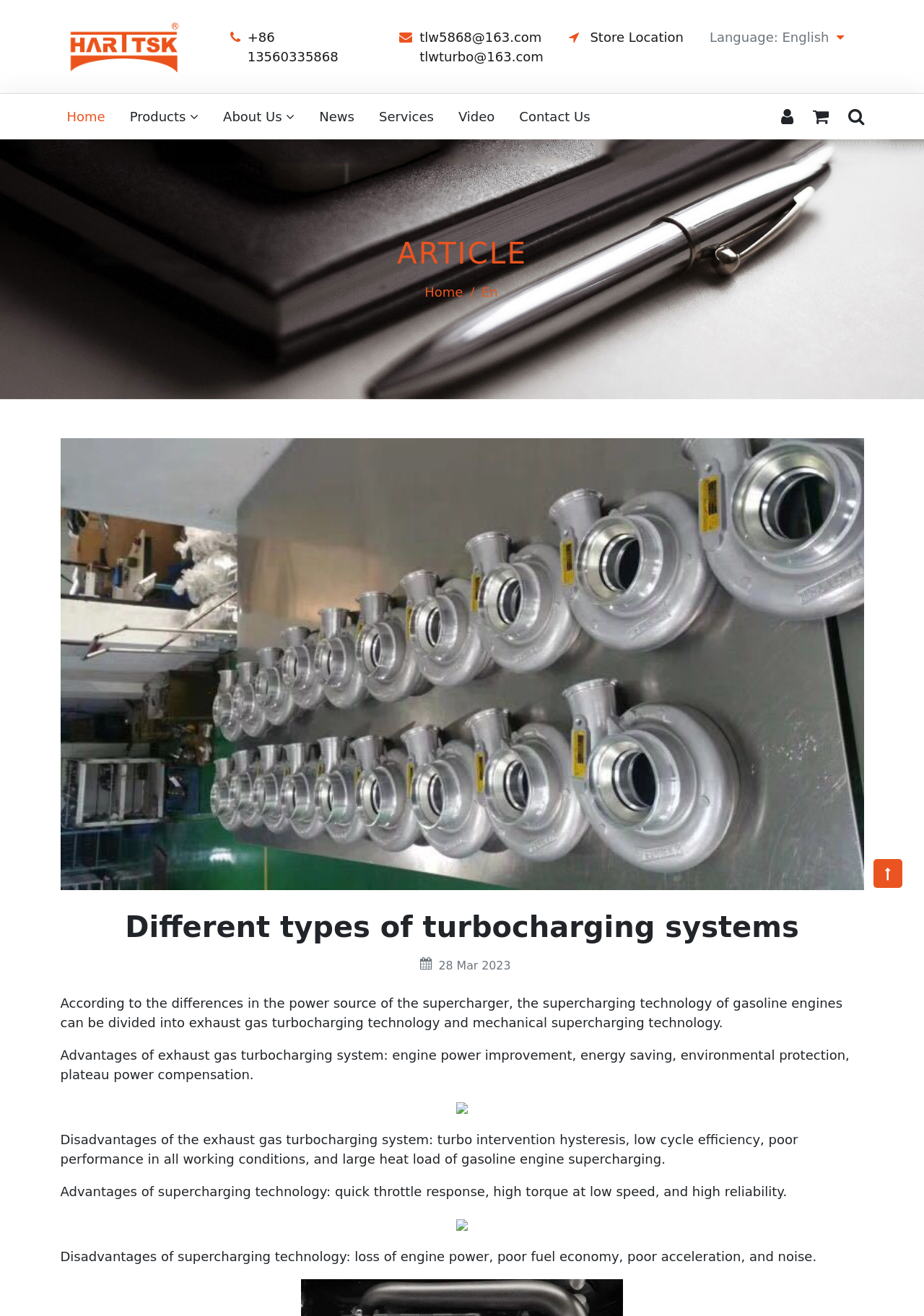Find and indicate the bounding box coordinates of the region you should select to follow the given instruction: "Click the link to HARTTSK Turbocharger Factory".

[0.065, 0.025, 0.202, 0.045]